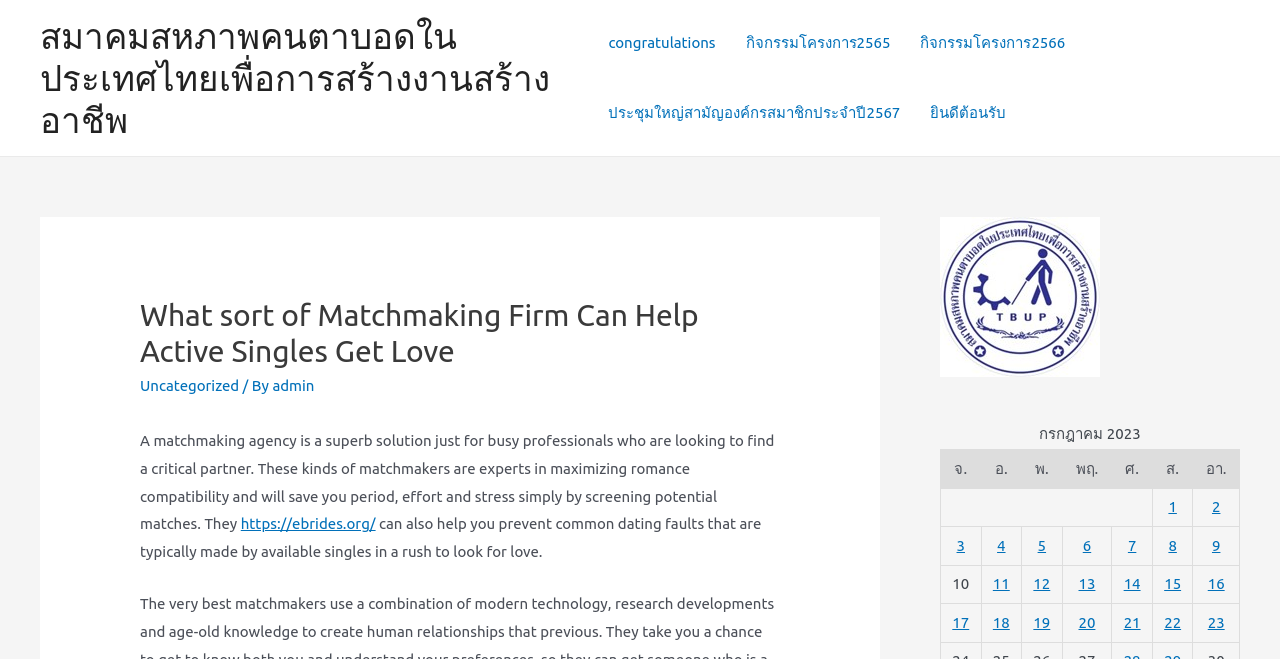Please identify the bounding box coordinates of the area that needs to be clicked to follow this instruction: "Visit the website ebrides.org".

[0.188, 0.782, 0.293, 0.808]